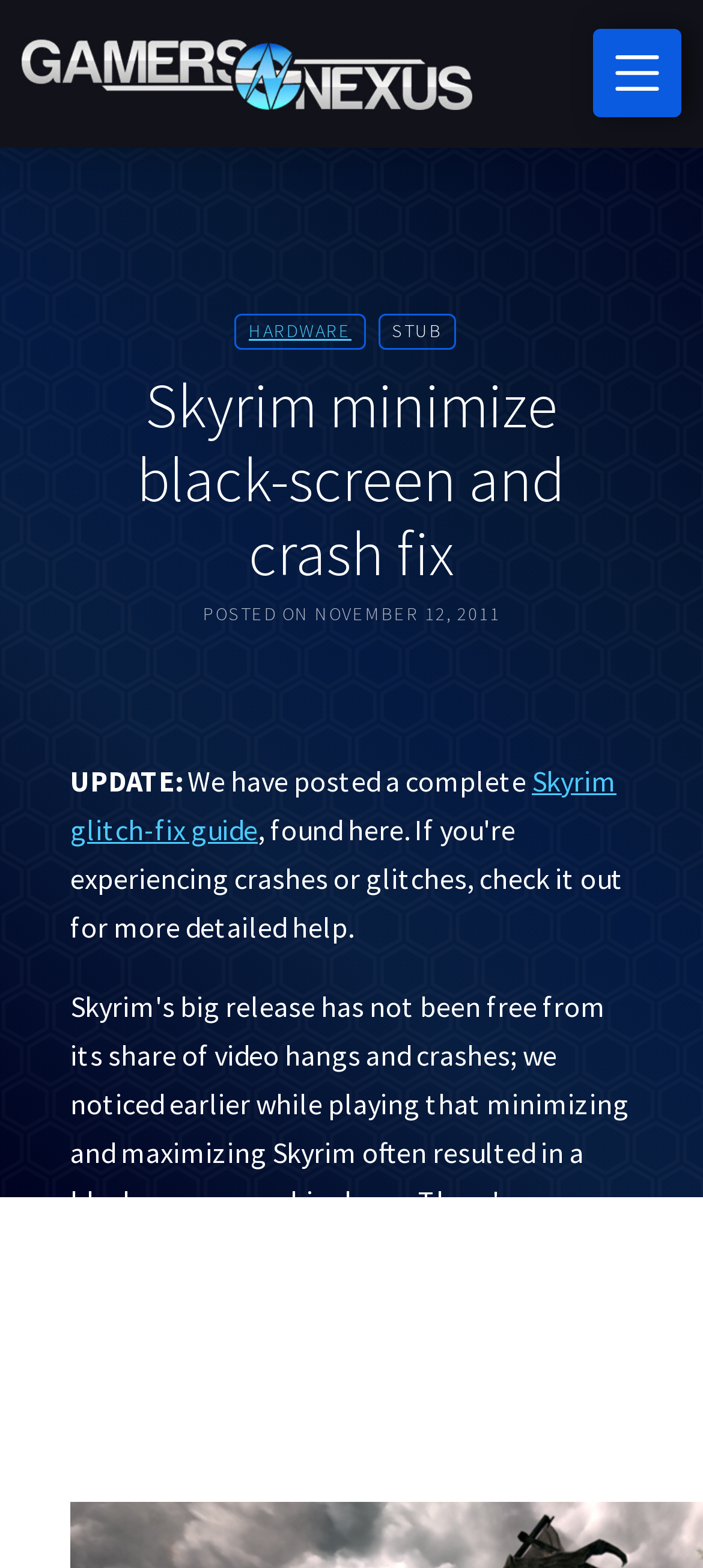What is the logo of the website?
Answer with a single word or phrase, using the screenshot for reference.

Gamers Nexus Logo